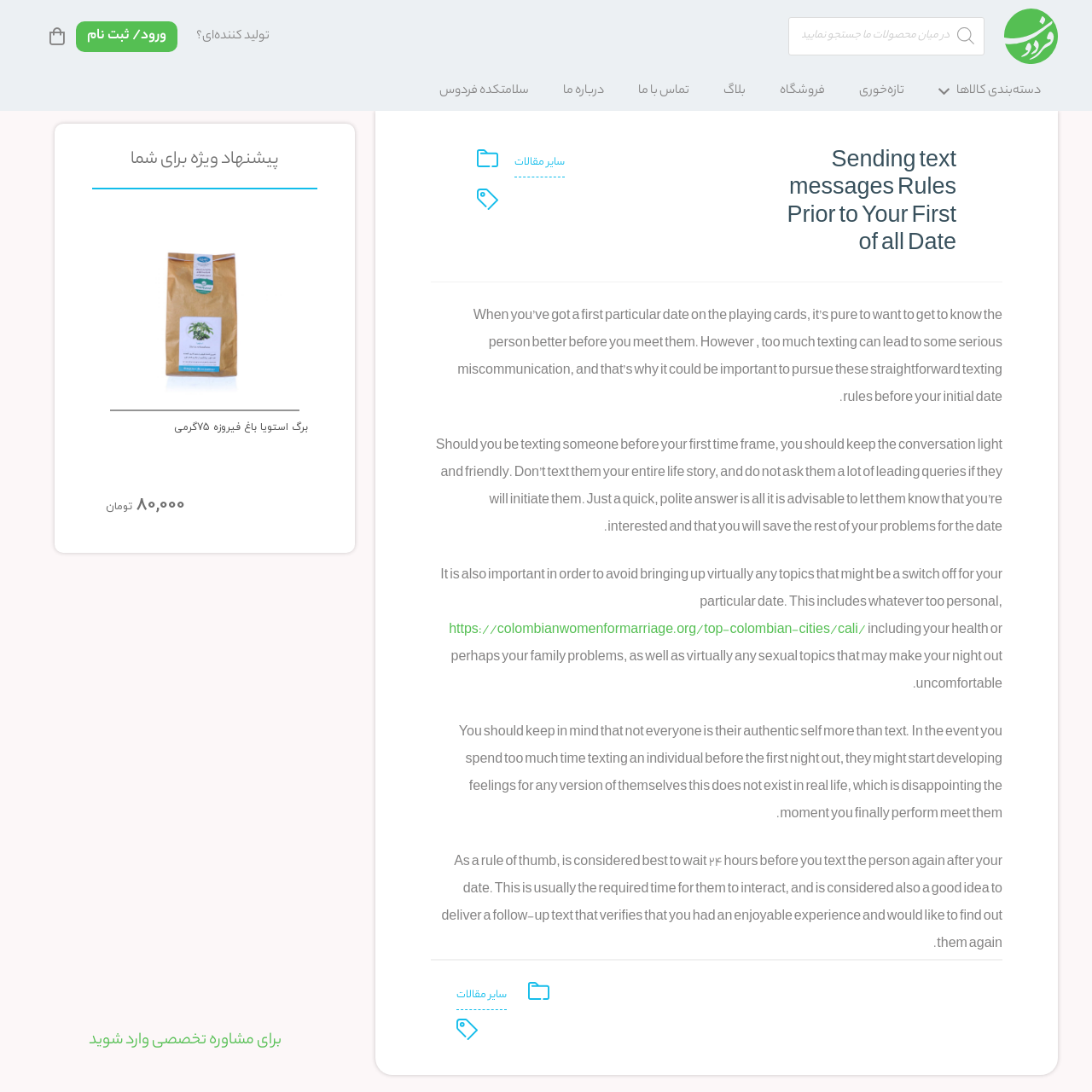Observe the image confined by the red frame and answer the question with a single word or phrase:
Is the candy a refined sugar?

No